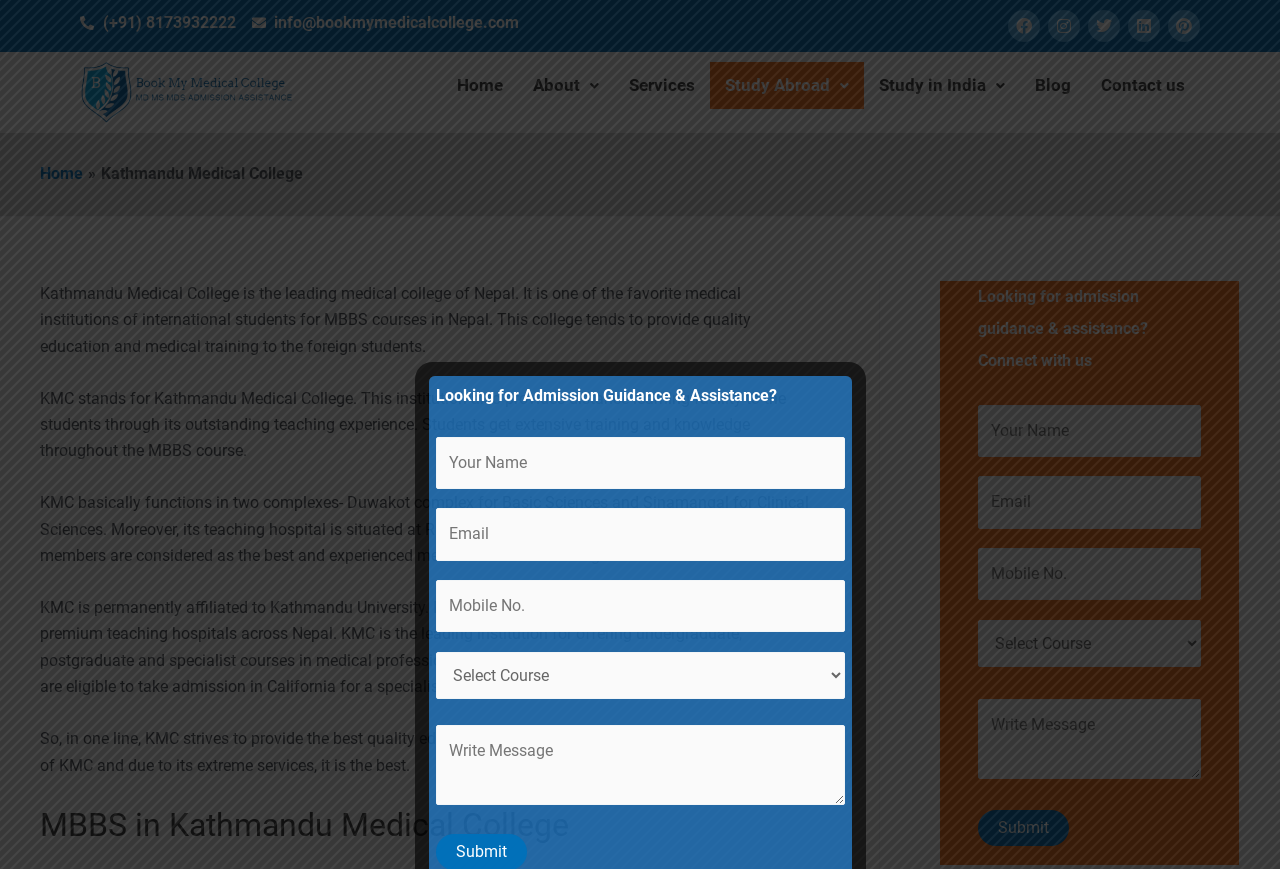Indicate the bounding box coordinates of the clickable region to achieve the following instruction: "Click the Home link."

[0.345, 0.071, 0.405, 0.125]